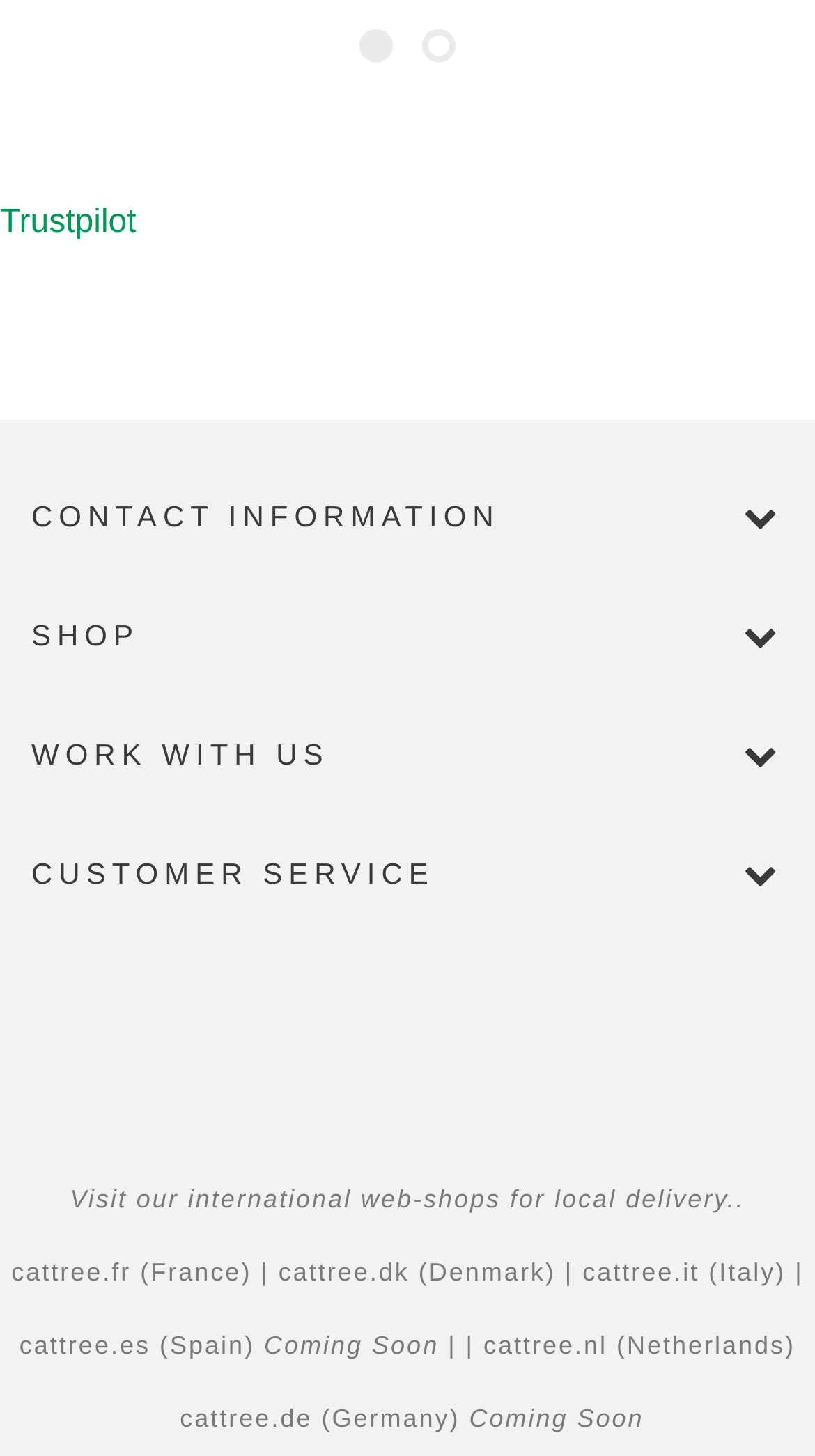How many international web-shops are listed?
Give a single word or phrase answer based on the content of the image.

6